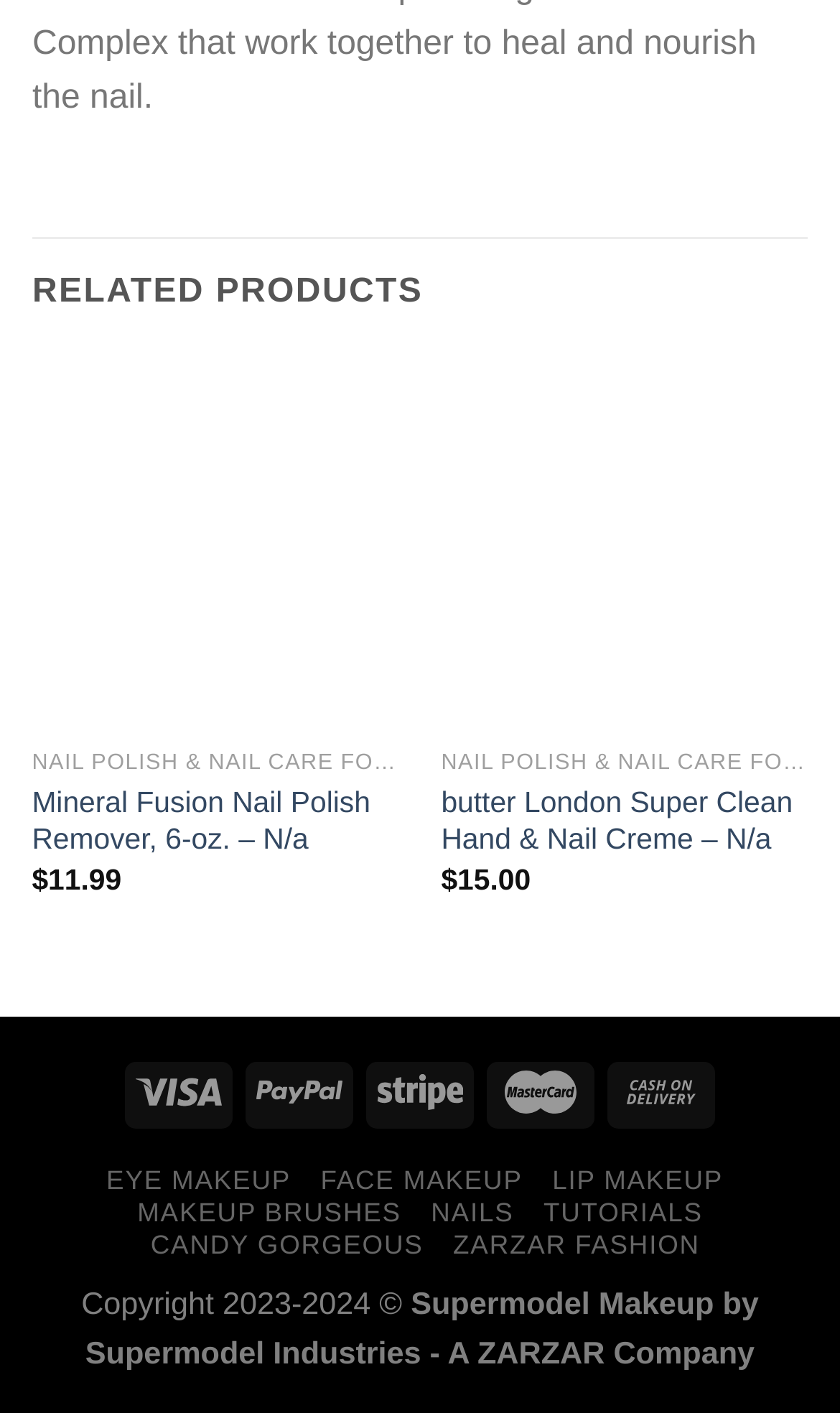Identify the bounding box of the HTML element described here: "Nails". Provide the coordinates as four float numbers between 0 and 1: [left, top, right, bottom].

[0.513, 0.848, 0.612, 0.869]